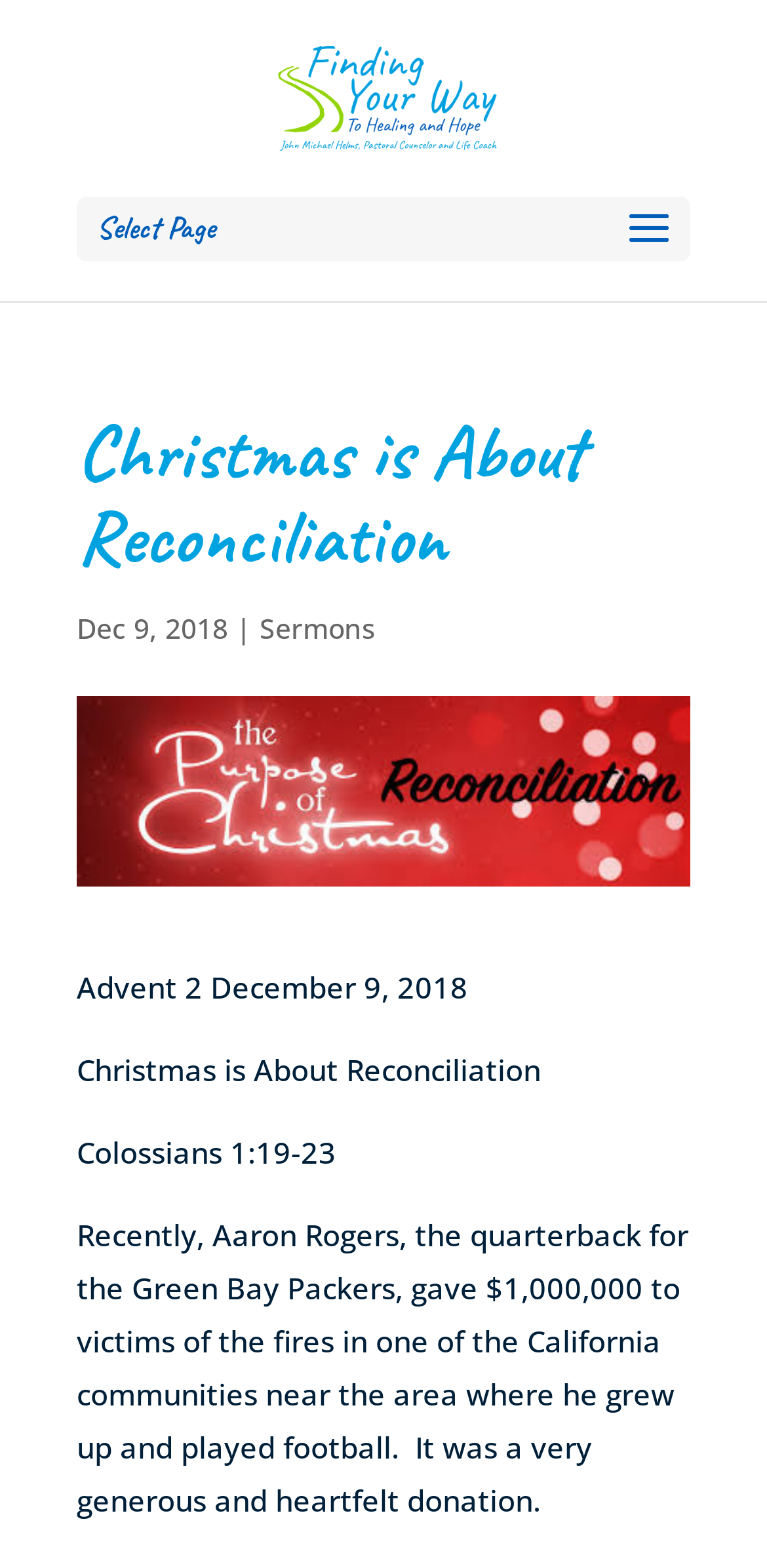From the element description: "Sermons", extract the bounding box coordinates of the UI element. The coordinates should be expressed as four float numbers between 0 and 1, in the order [left, top, right, bottom].

[0.338, 0.388, 0.49, 0.412]